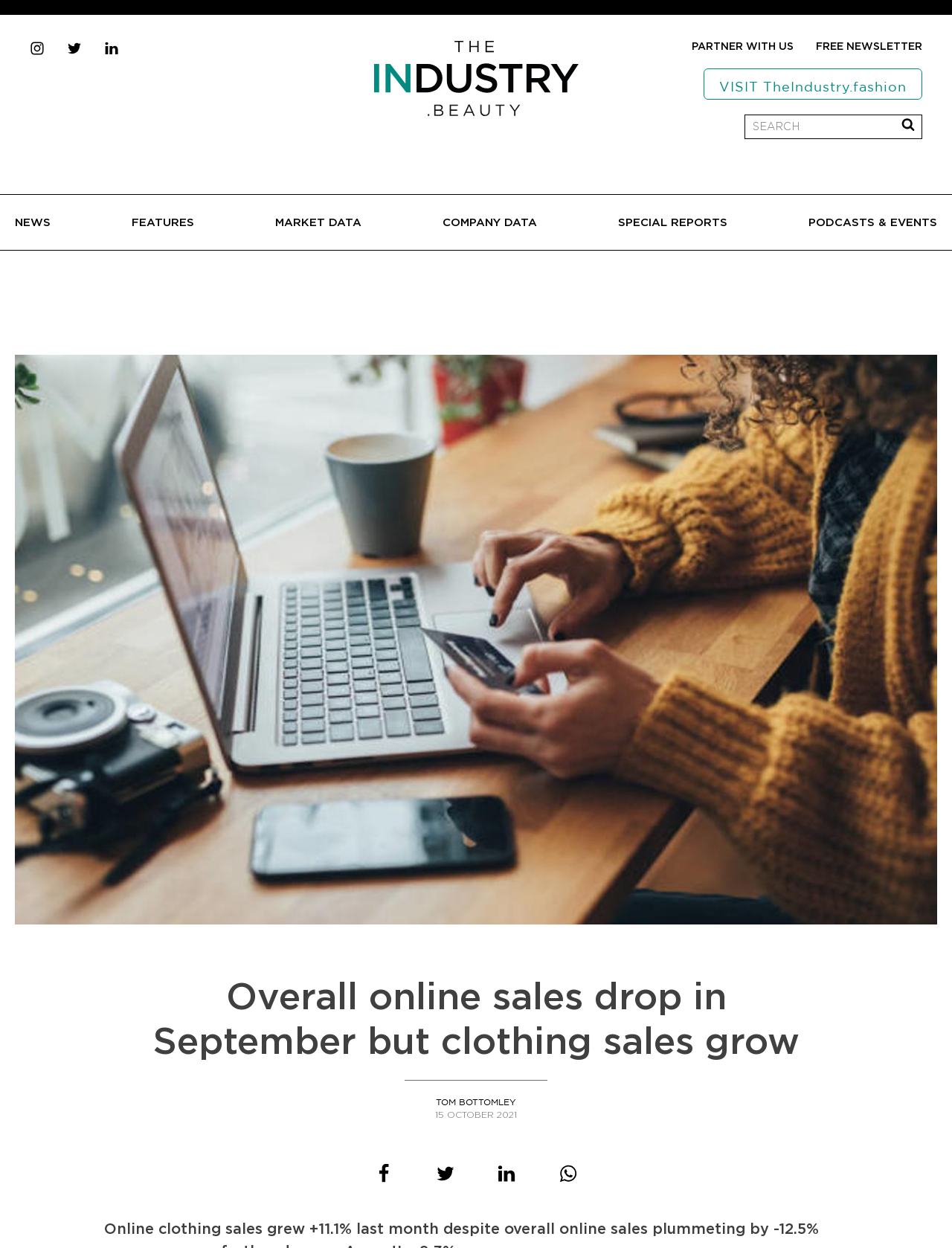Provide a comprehensive caption for the webpage.

The webpage appears to be a news article page from TheIndustry.beauty. At the top, there are four social media links, including Instagram, Twitter, LinkedIn, and another unspecified platform, aligned horizontally and positioned near the top left corner of the page.

Below these social media links, there are several navigation links, including "PARTNER WITH US", "FREE NEWSLETTER", and "VISIT TheIndustry.fashion", placed horizontally across the top section of the page.

On the top right side, there is a search bar with a search icon. Below the search bar, there are seven main navigation links, including "NEWS", "FEATURES", "MARKET DATA", "COMPANY DATA", "SPECIAL REPORTS", "PODCASTS & EVENTS", arranged horizontally across the page.

The main content of the page is a news article with the title "Overall online sales drop in September but clothing sales grow" positioned near the top center of the page. The article is written by TOM BOTTOMLEY and was published on 15 OCTOBER 2021, as indicated by the text below the title.

At the bottom of the page, there are four social media links, including Twitter, Facebook, LinkedIn, and WhatsApp, aligned horizontally and positioned near the bottom center of the page.